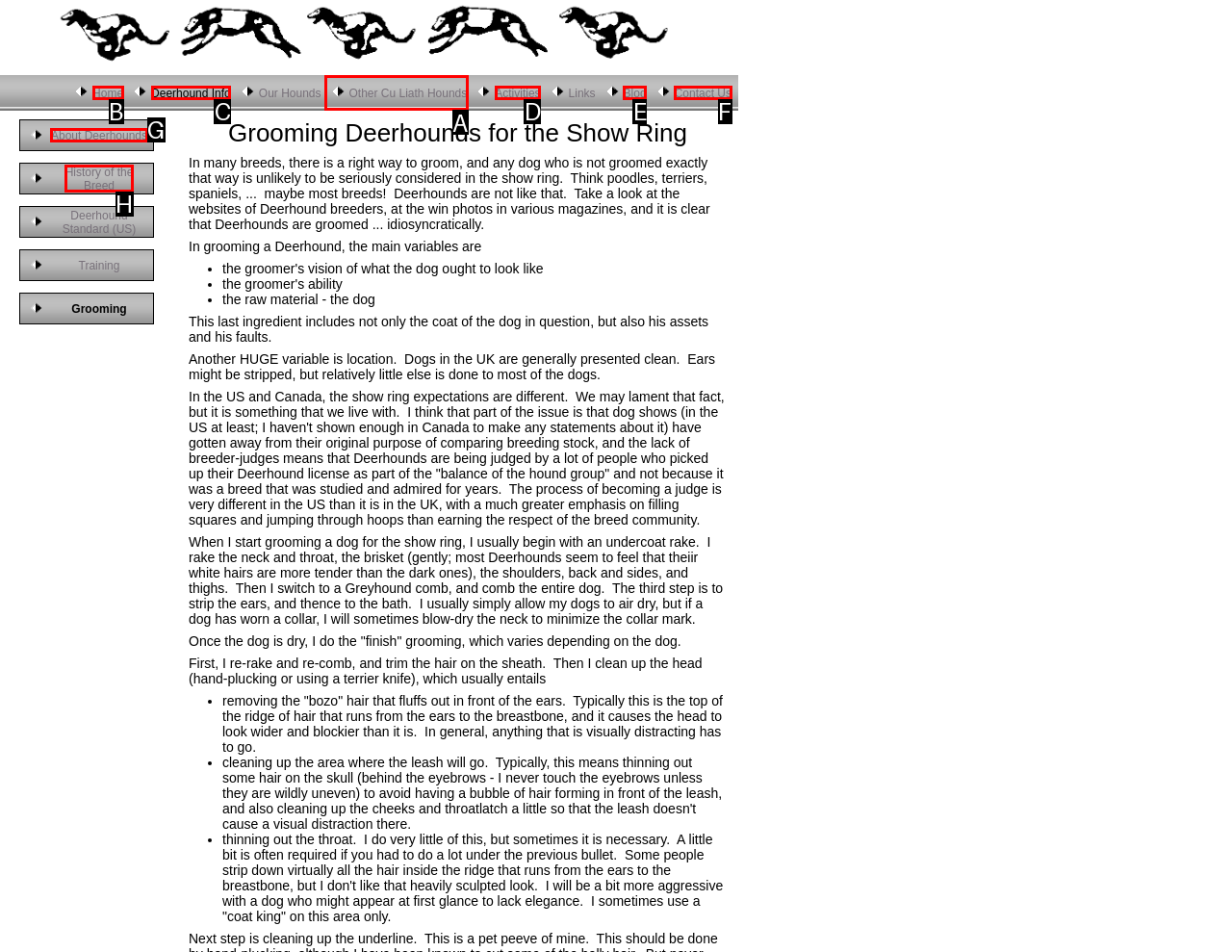Specify the letter of the UI element that should be clicked to achieve the following: Learn about Other Cu Liath Hounds
Provide the corresponding letter from the choices given.

A